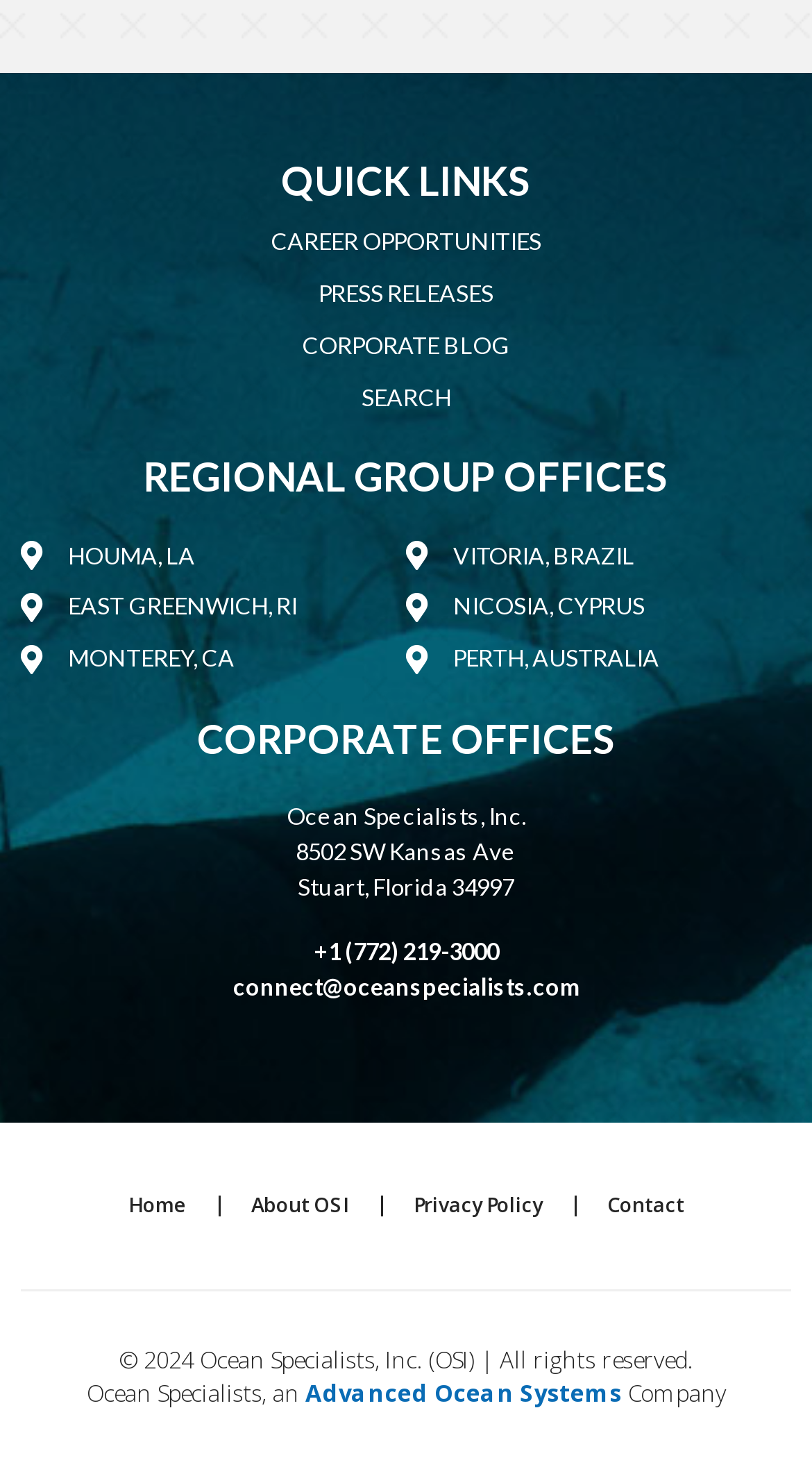Bounding box coordinates are specified in the format (top-left x, top-left y, bottom-right x, bottom-right y). All values are floating point numbers bounded between 0 and 1. Please provide the bounding box coordinate of the region this sentence describes: Advanced Ocean Systems

[0.376, 0.929, 0.765, 0.95]